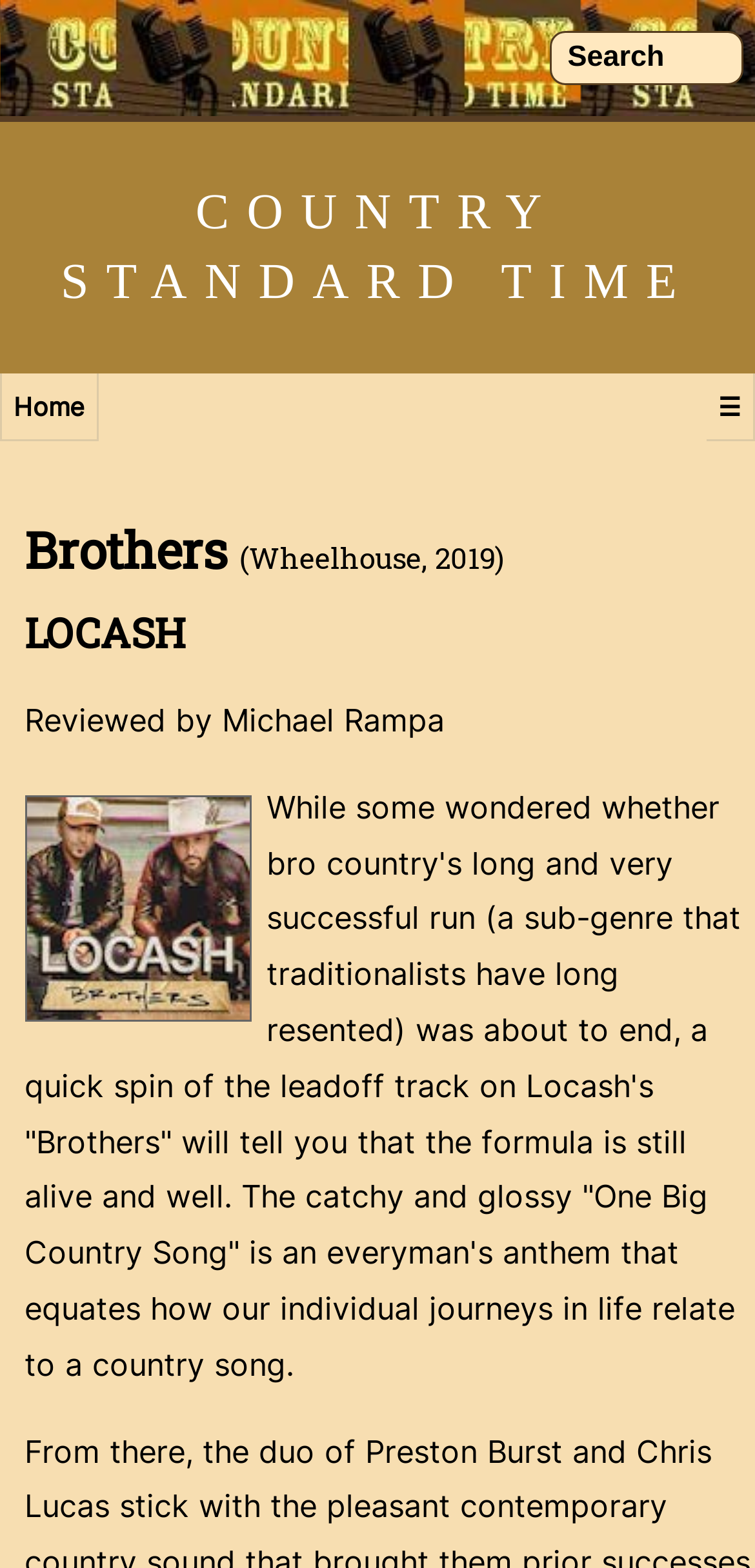Locate the UI element that matches the description input value=" Search" name="q" value="Search" in the webpage screenshot. Return the bounding box coordinates in the format (top-left x, top-left y, bottom-right x, bottom-right y), with values ranging from 0 to 1.

[0.728, 0.02, 0.985, 0.054]